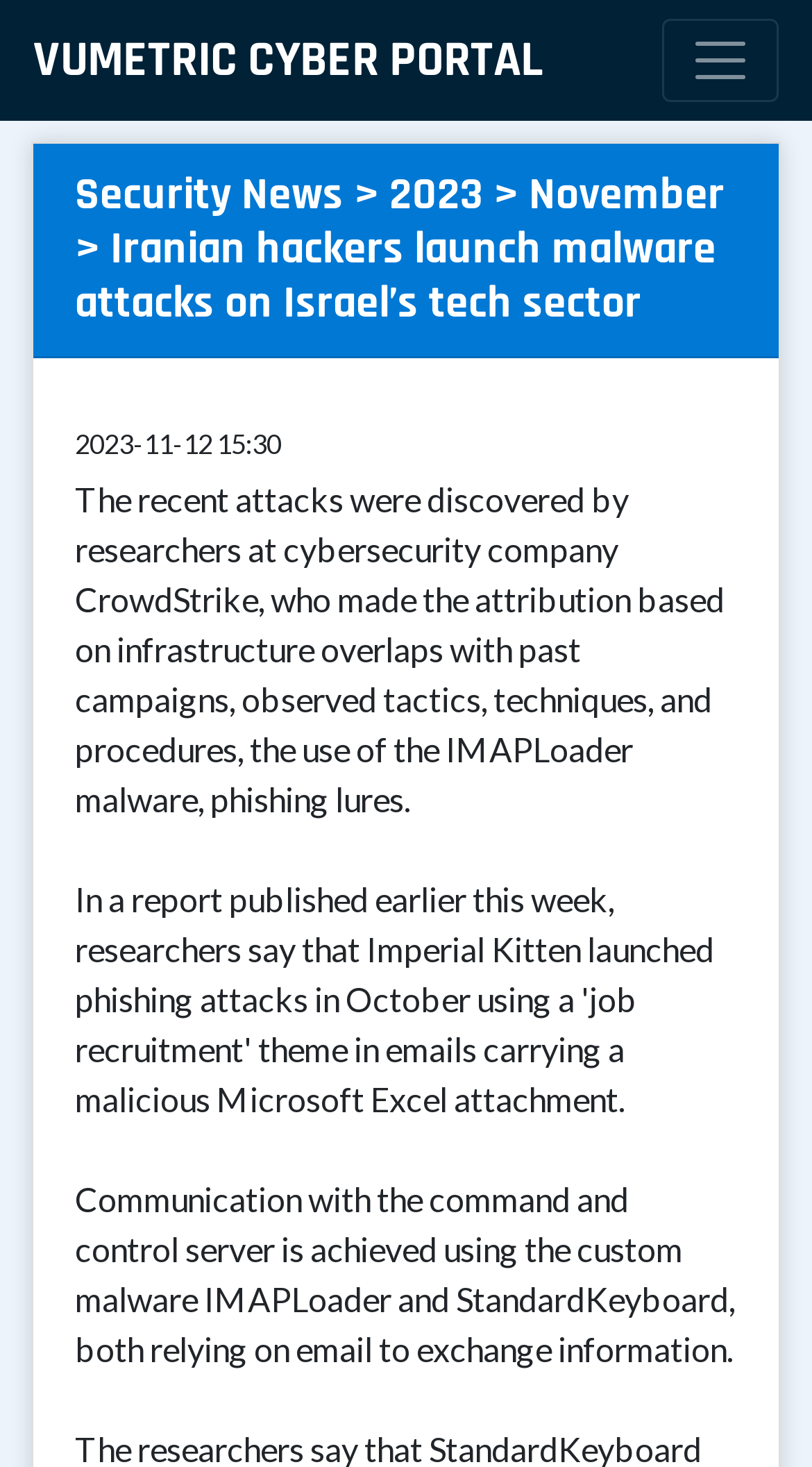Using the information in the image, could you please answer the following question in detail:
How do the hackers exchange information with the command and control server?

The way the hackers exchange information with the command and control server can be found at the bottom of the webpage, where it says 'Communication with the command and control server is achieved using the custom malware IMAPLoader and StandardKeyboard, both relying on email to exchange information' in a static text format.